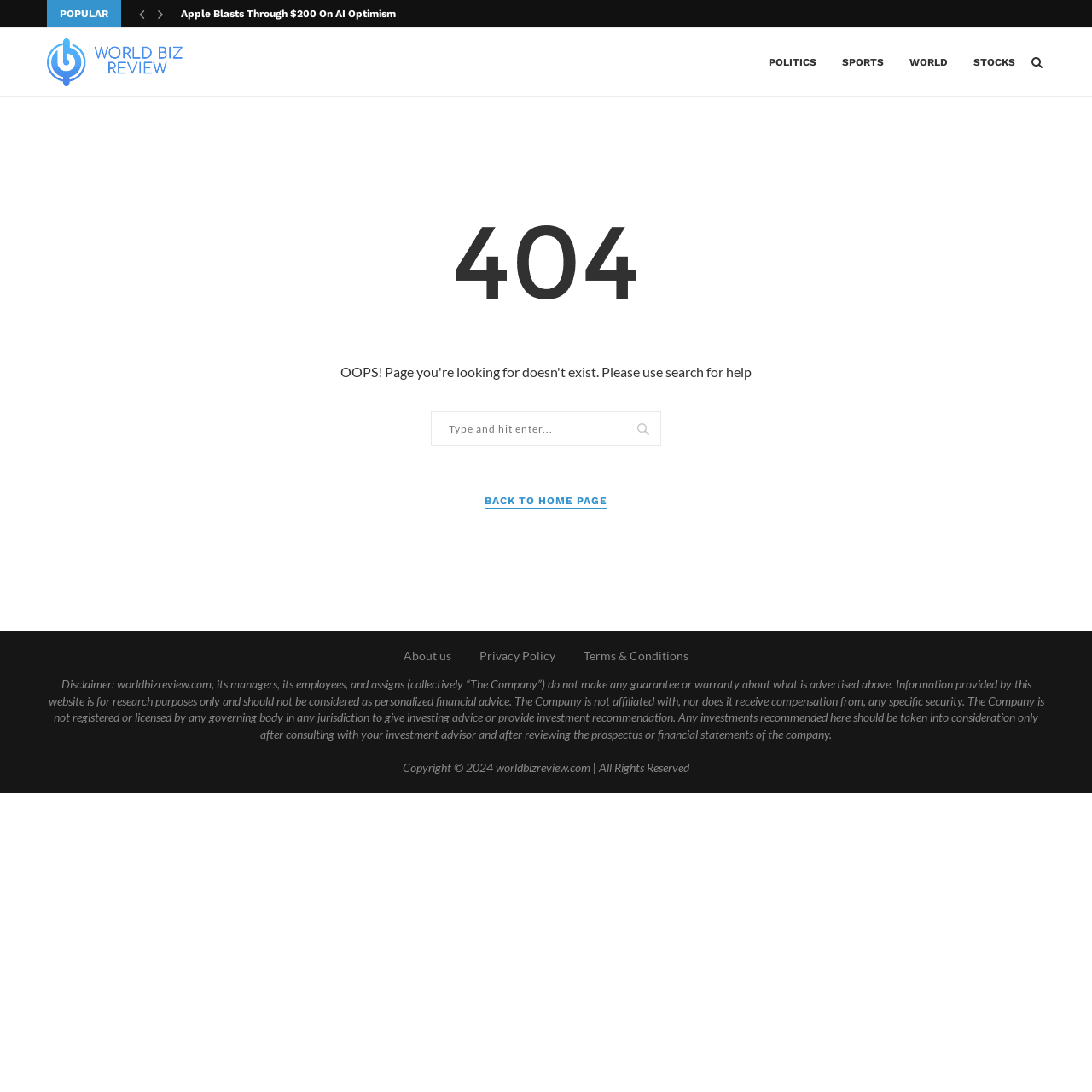Determine the bounding box coordinates for the clickable element to execute this instruction: "Go back to home page". Provide the coordinates as four float numbers between 0 and 1, i.e., [left, top, right, bottom].

[0.444, 0.451, 0.556, 0.466]